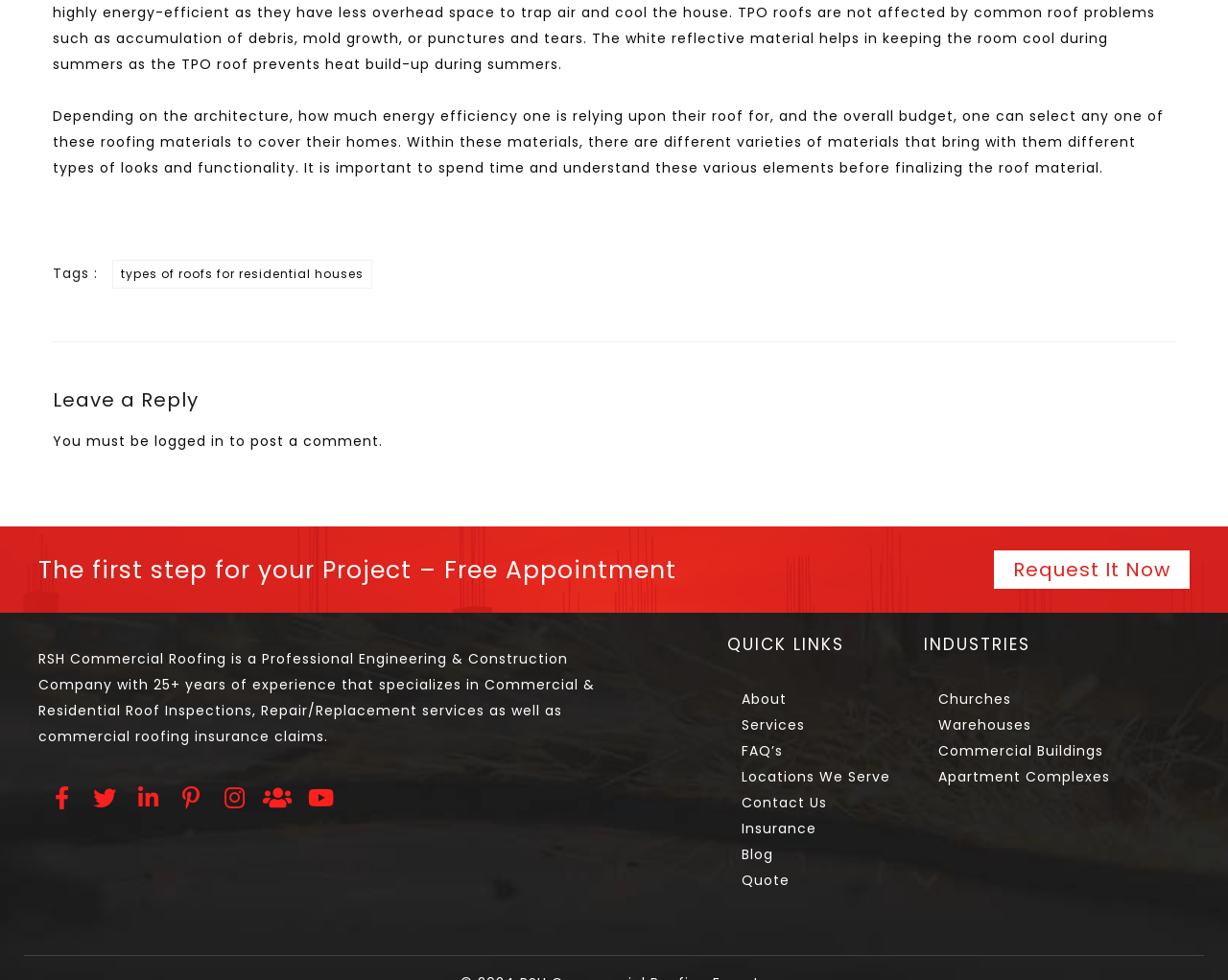Provide a brief response to the question using a single word or phrase: 
What is the 'QUICK LINKS' section for?

To navigate to other pages